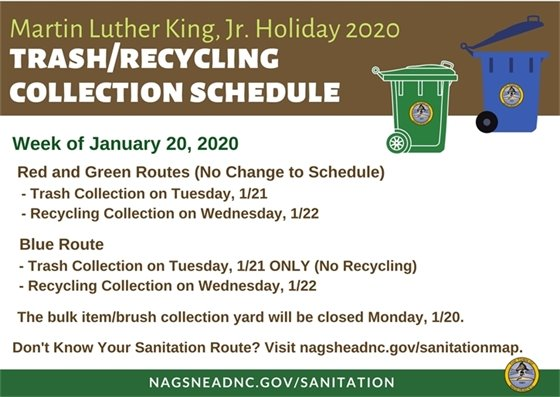Generate an elaborate caption for the image.

The image depicts the trash and recycling collection schedule for the Martin Luther King, Jr. Holiday 2020 in Nags Head, NC. It outlines the collection details for the week of January 20, 2020, specifying routes for both red and green routes, which have no changes to their schedule. It indicates that trash collection will occur on Tuesday, January 21, and recycling on Wednesday, January 22. 

For the blue route, it notes that trash collection will take place only on Tuesday, January 21, without recycling, and recycling will occur on Wednesday, January 22. Additionally, it mentions that the bulk item/brush collection yard will be closed on Monday, January 20. For residents unsure of their sanitation route, a link is provided to access more information at nagsheadnc.gov/sanitation. The layout features visuals of trash and recycling bins, enhancing clarity on what materials are being collected.